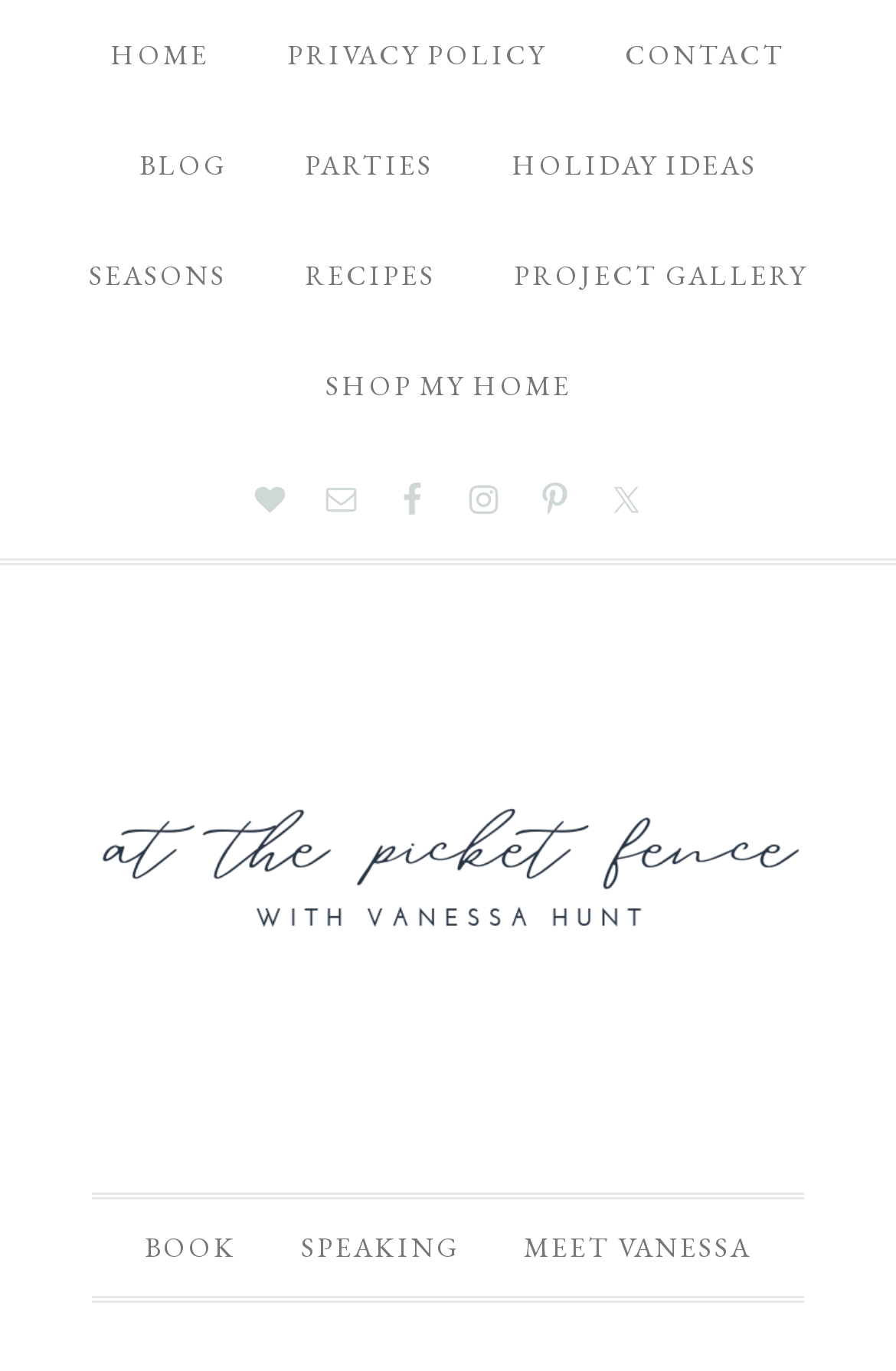Offer a detailed explanation of the webpage layout and contents.

The webpage is a celebration of service with The Home Depot, featuring a navigation menu at the top with several links, including "HOME", "PRIVACY POLICY", "CONTACT", "BLOG", "PARTIES", "HOLIDAY IDEAS", "SEASONS", "RECIPES", "PROJECT GALLERY", and "SHOP MY HOME". 

Below the navigation menu, there are social media links, including "Bloglovin", "Email", "Facebook", "Instagram", "Pinterest", and "Twitter", each accompanied by an image representing the respective platform. 

Further down, there is a prominent link "AT THE PICKET FENCE WITH VANESSA HUNT" that takes up most of the width of the page. 

At the bottom of the page, there are three links: "BOOK", "SPEAKING", and "MEET VANESSA", which are likely related to Vanessa Hunt's personal brand or services.